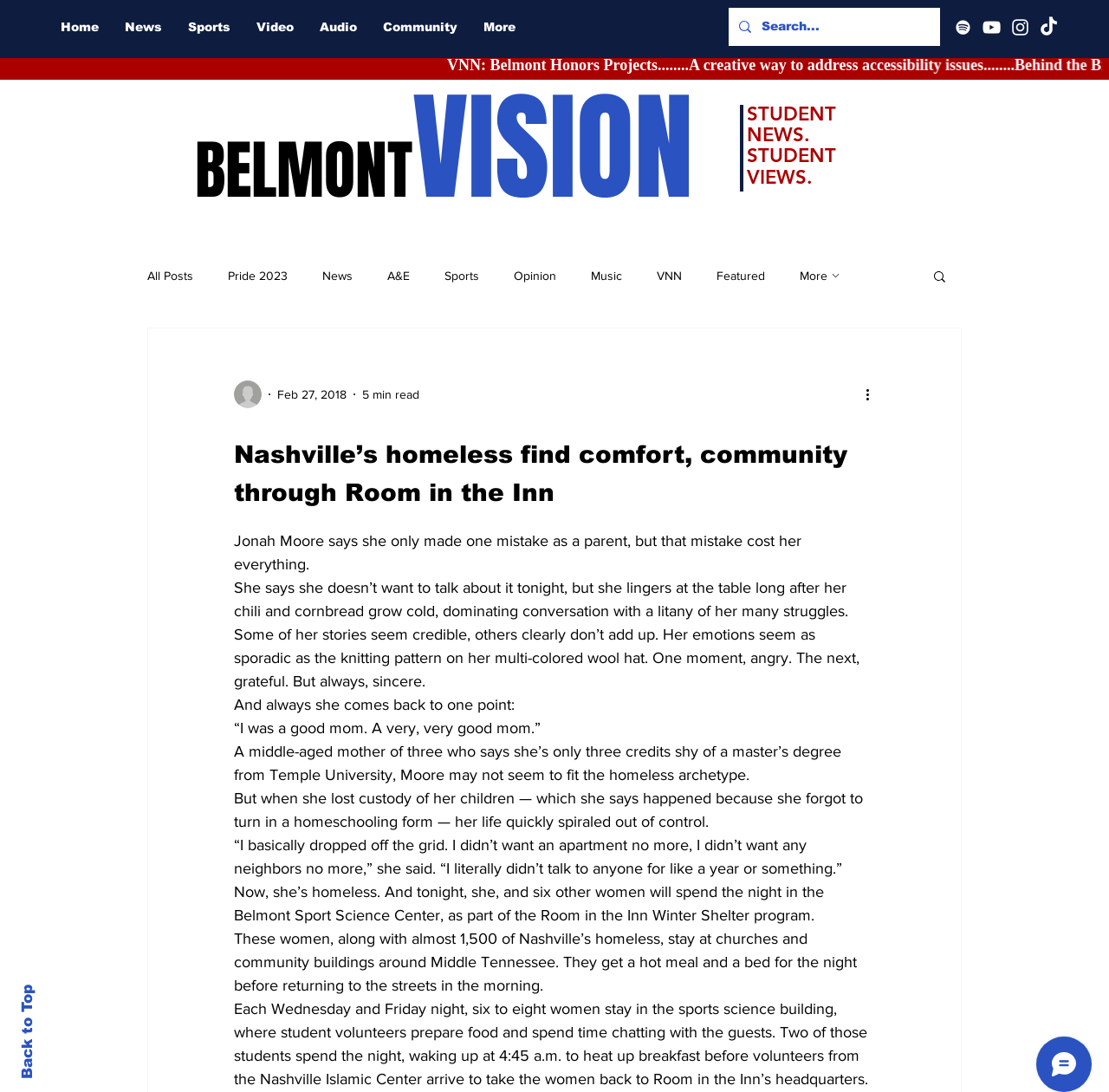Identify the main title of the webpage and generate its text content.

Nashville’s homeless find comfort, community through Room in the Inn